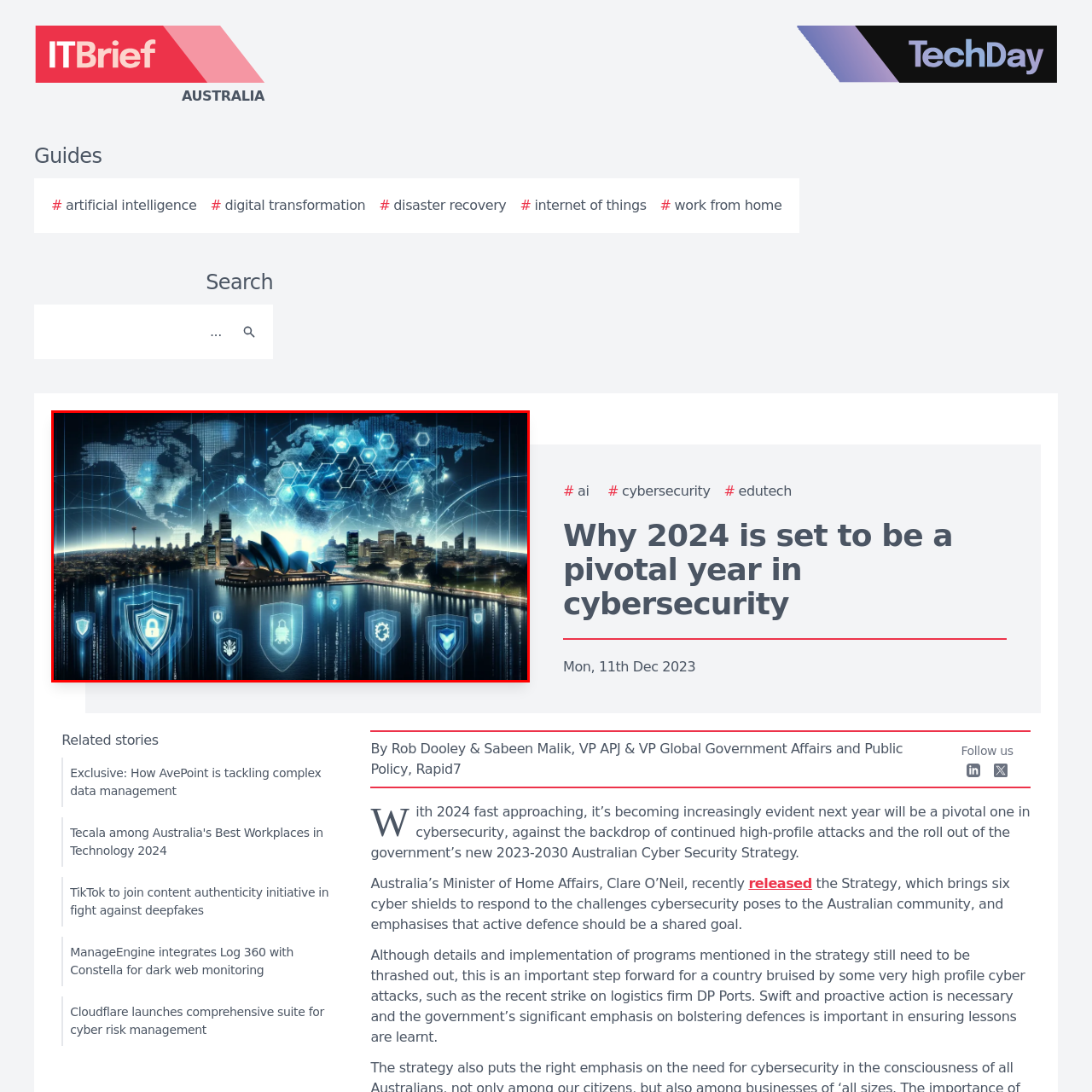Take a close look at the image outlined by the red bounding box and give a detailed response to the subsequent question, with information derived from the image: What is the purpose of the global map in the image?

The global map with interconnected nodes is included in the image to highlight the global nature of cybersecurity challenges, emphasizing that these issues are not limited to a specific region or country.